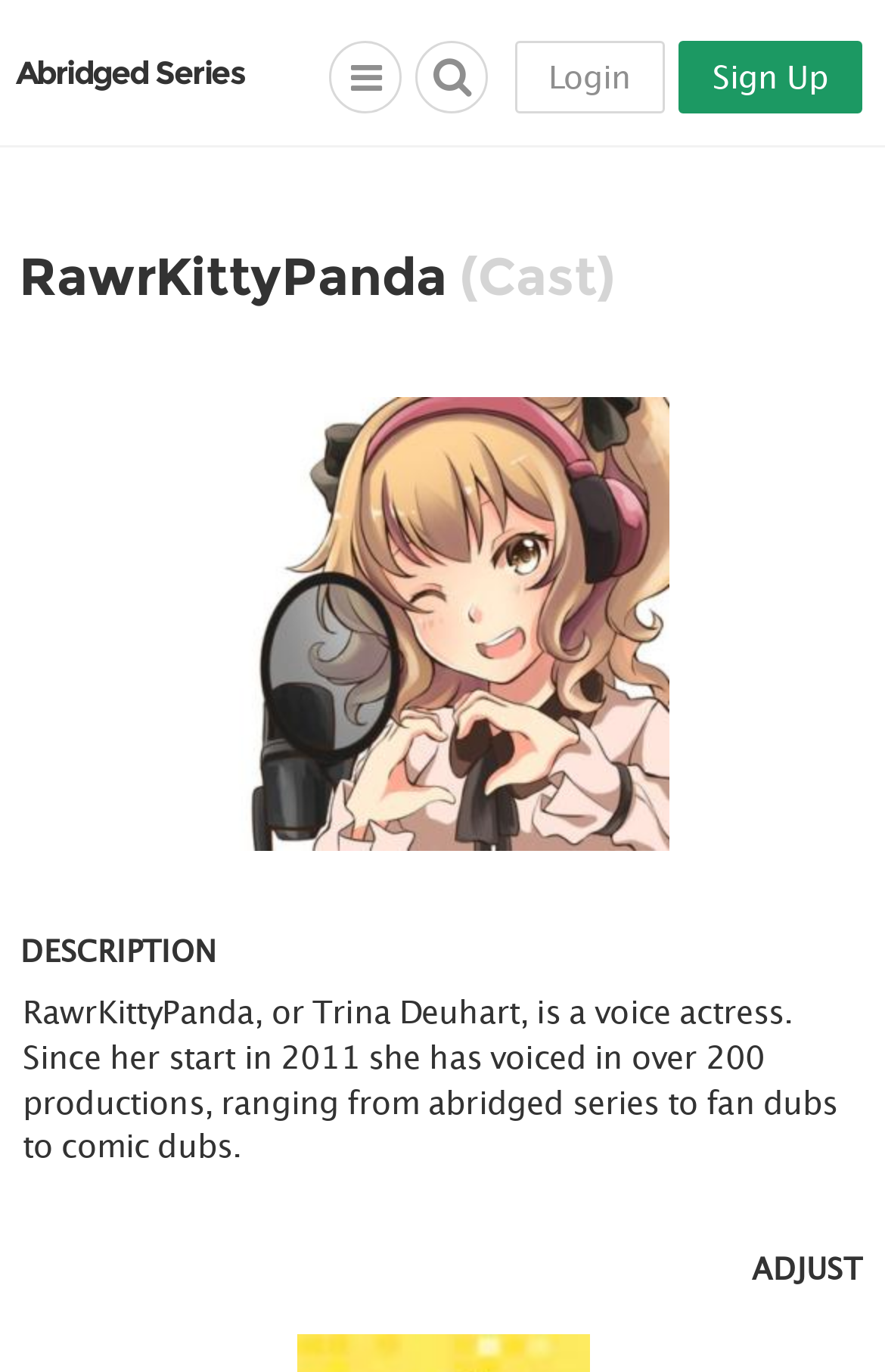Answer this question using a single word or a brief phrase:
What is the number of productions voiced by RawrKittyPanda?

Over 200